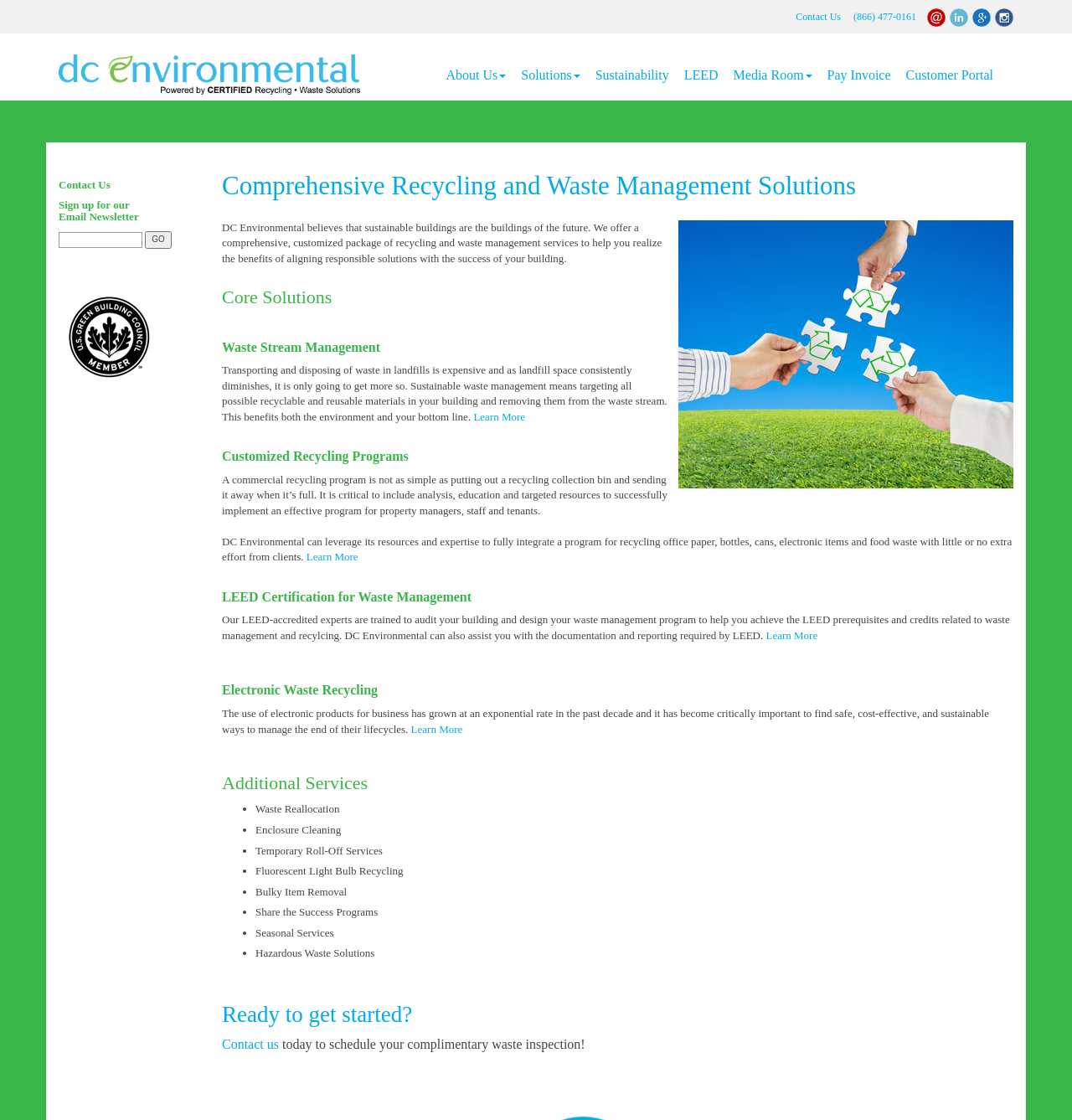Please respond to the question using a single word or phrase:
How can I schedule a complimentary waste inspection?

Contact us today